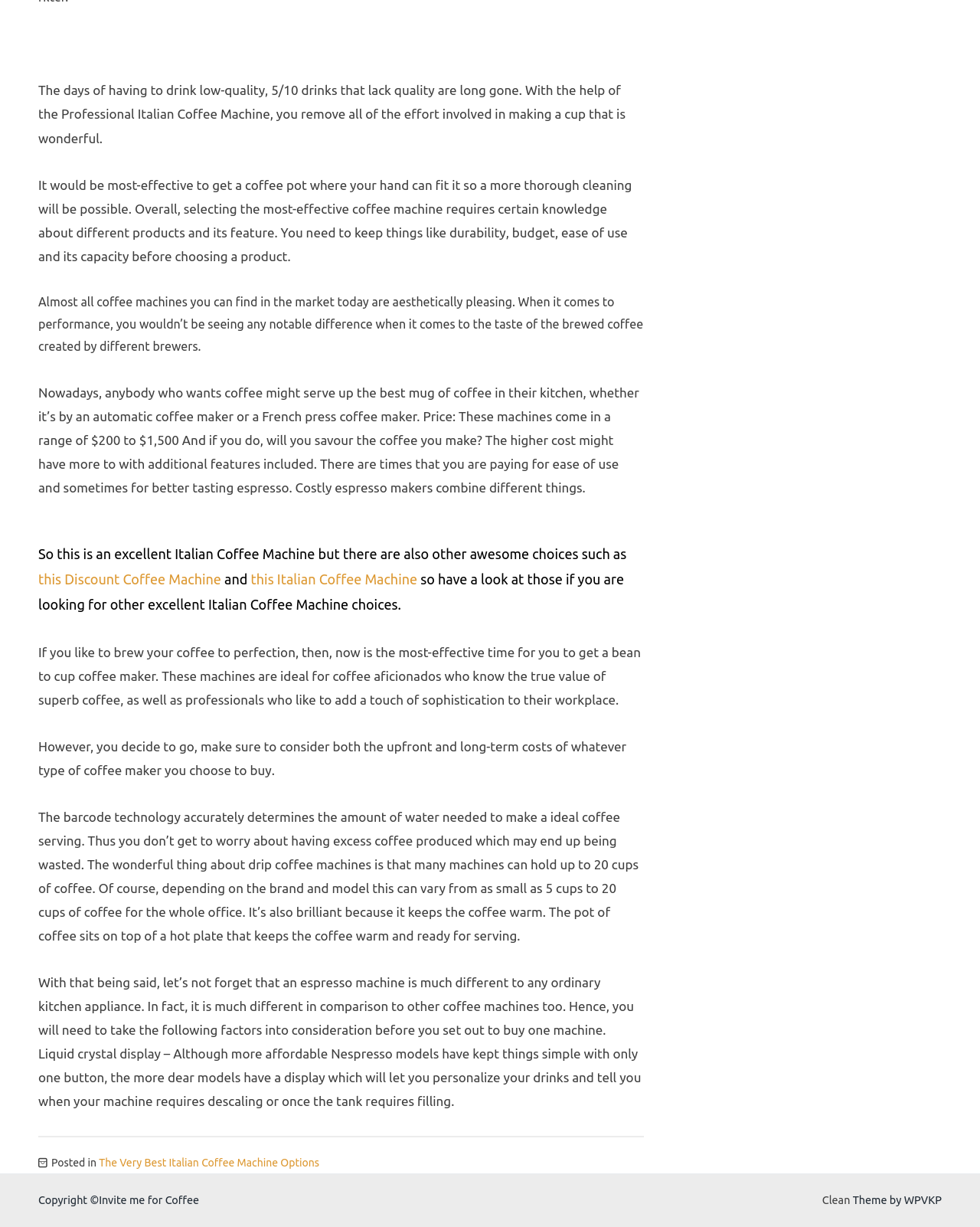Given the element description, predict the bounding box coordinates in the format (top-left x, top-left y, bottom-right x, bottom-right y), using floating point numbers between 0 and 1: Clean

[0.839, 0.973, 0.867, 0.983]